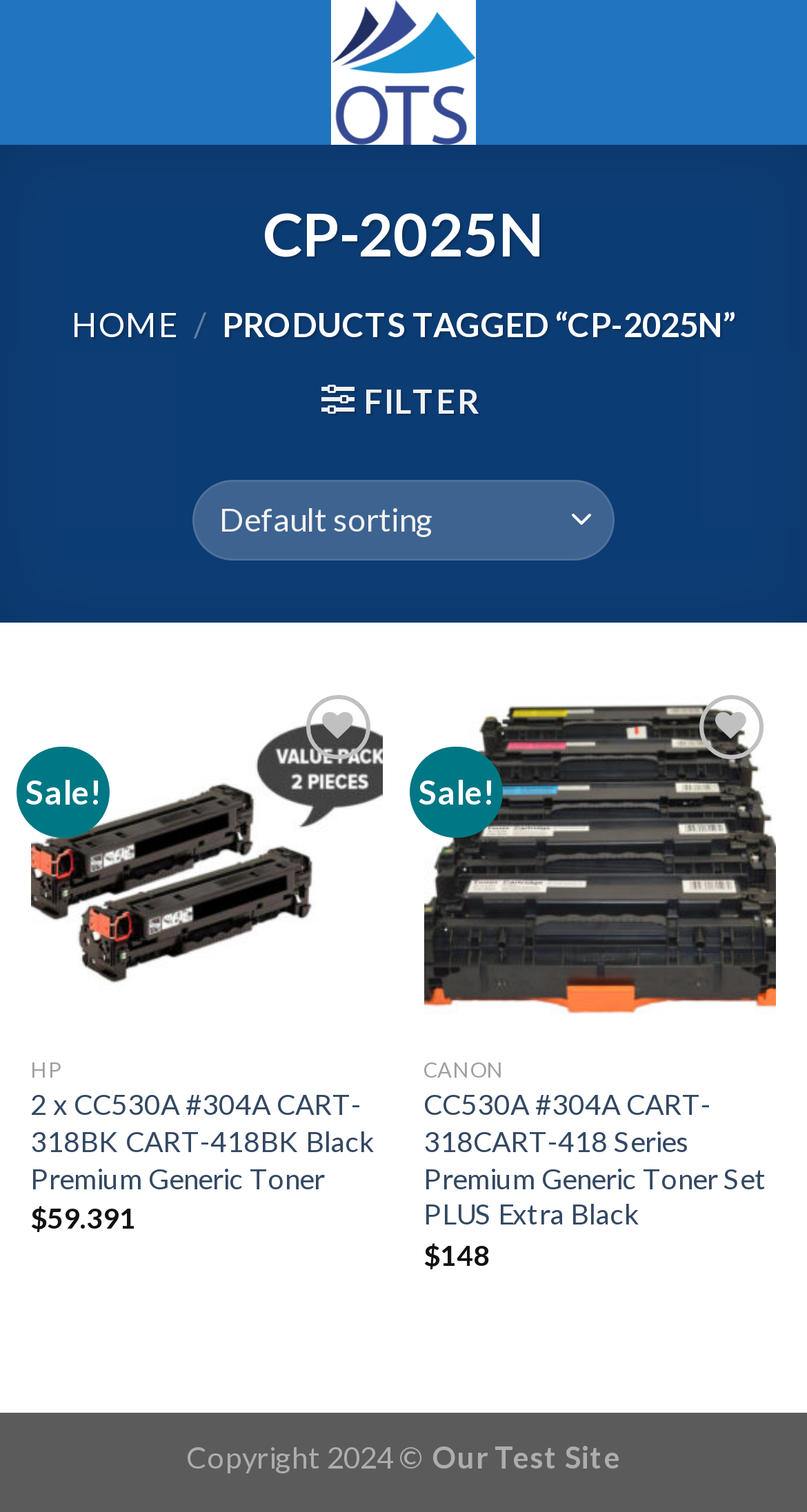For the element described, predict the bounding box coordinates as (top-left x, top-left y, bottom-right x, bottom-right y). All values should be between 0 and 1. Element description: parent_node: Add to wishlist aria-label="Wishlist"

[0.379, 0.459, 0.458, 0.502]